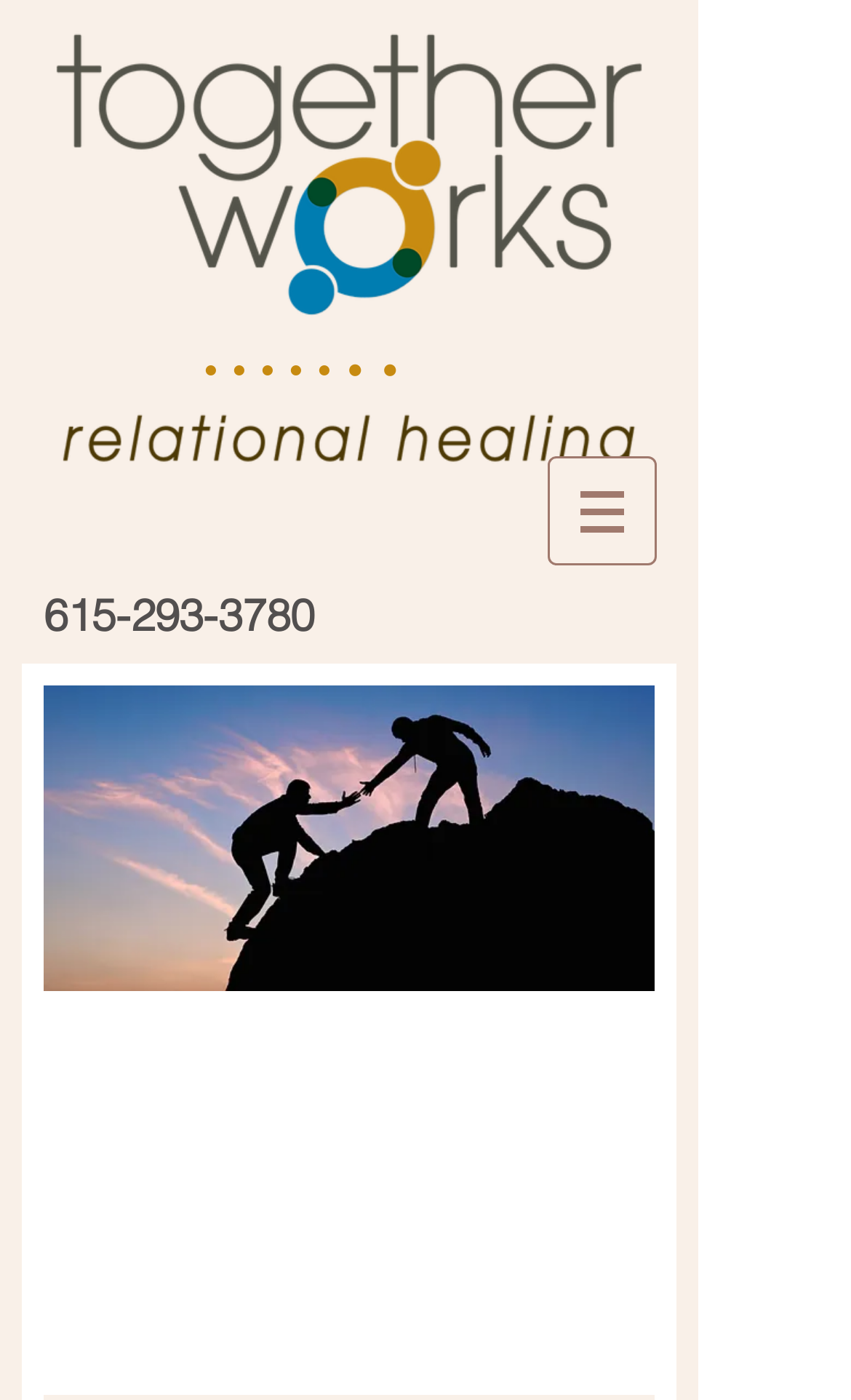How many images are on the webpage?
Using the image, give a concise answer in the form of a single word or short phrase.

2